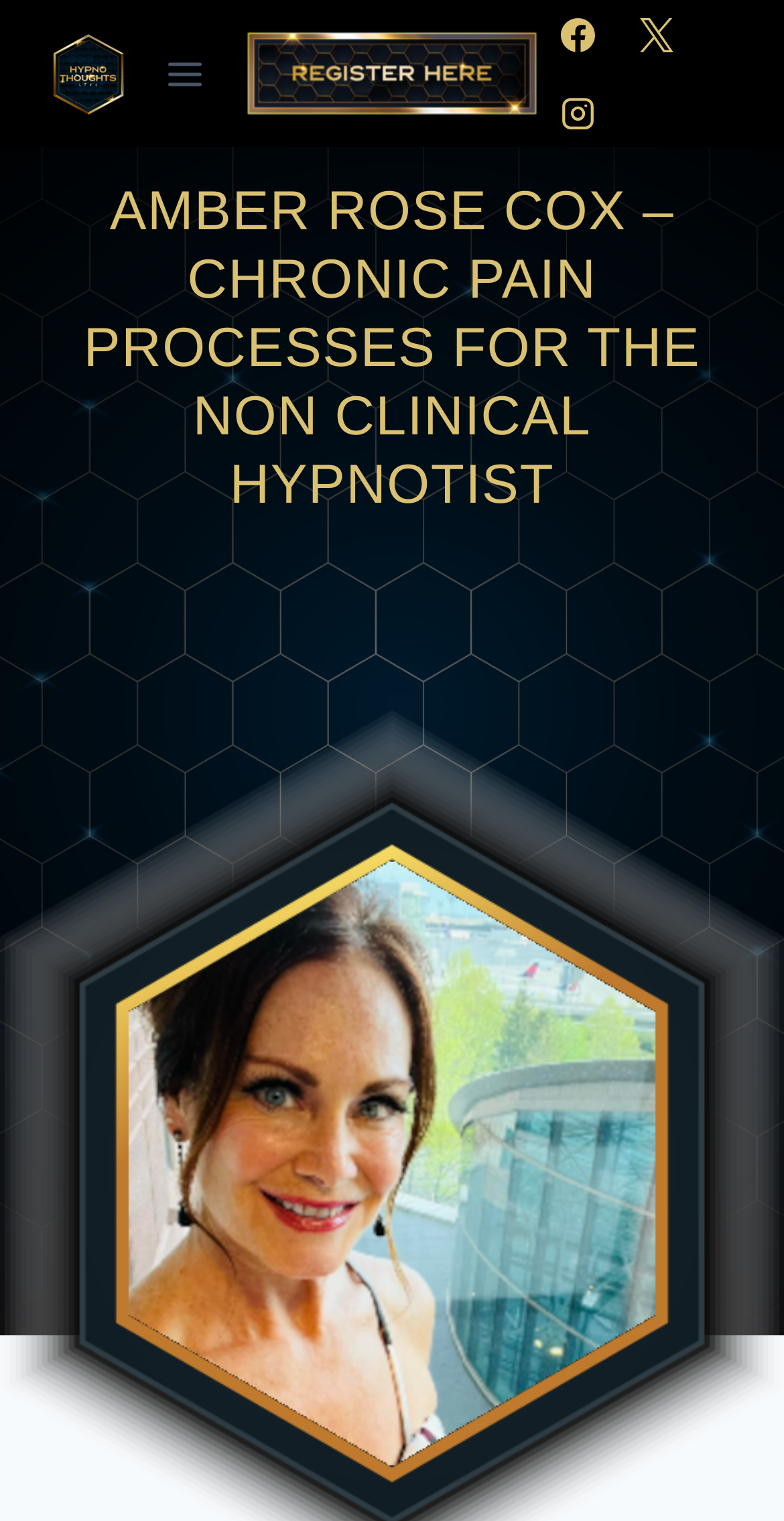Give a detailed account of the webpage.

The webpage is about Amber Rose Cox, a client-directed change expert who specializes in improving communication and behavioral changes that support cohesive teams and organizations. 

At the top left of the page, there is a link to "Hypnothoughts Live 2024" accompanied by an image with the same name. Next to it, on the right, is a button to "Open menu". 

Below the link and image, there is a large heading that spans almost the entire width of the page, which reads "AMBER ROSE COX – CHRONIC PAIN PROCESSES FOR THE NON CLINICAL HYPNOTIST". 

On the right side of the page, there are three links: "Facebook", "Instagram", and "X", each accompanied by an image with the same name. The "Facebook" and "Instagram" links are stacked on top of each other, while the "X" link is below them.